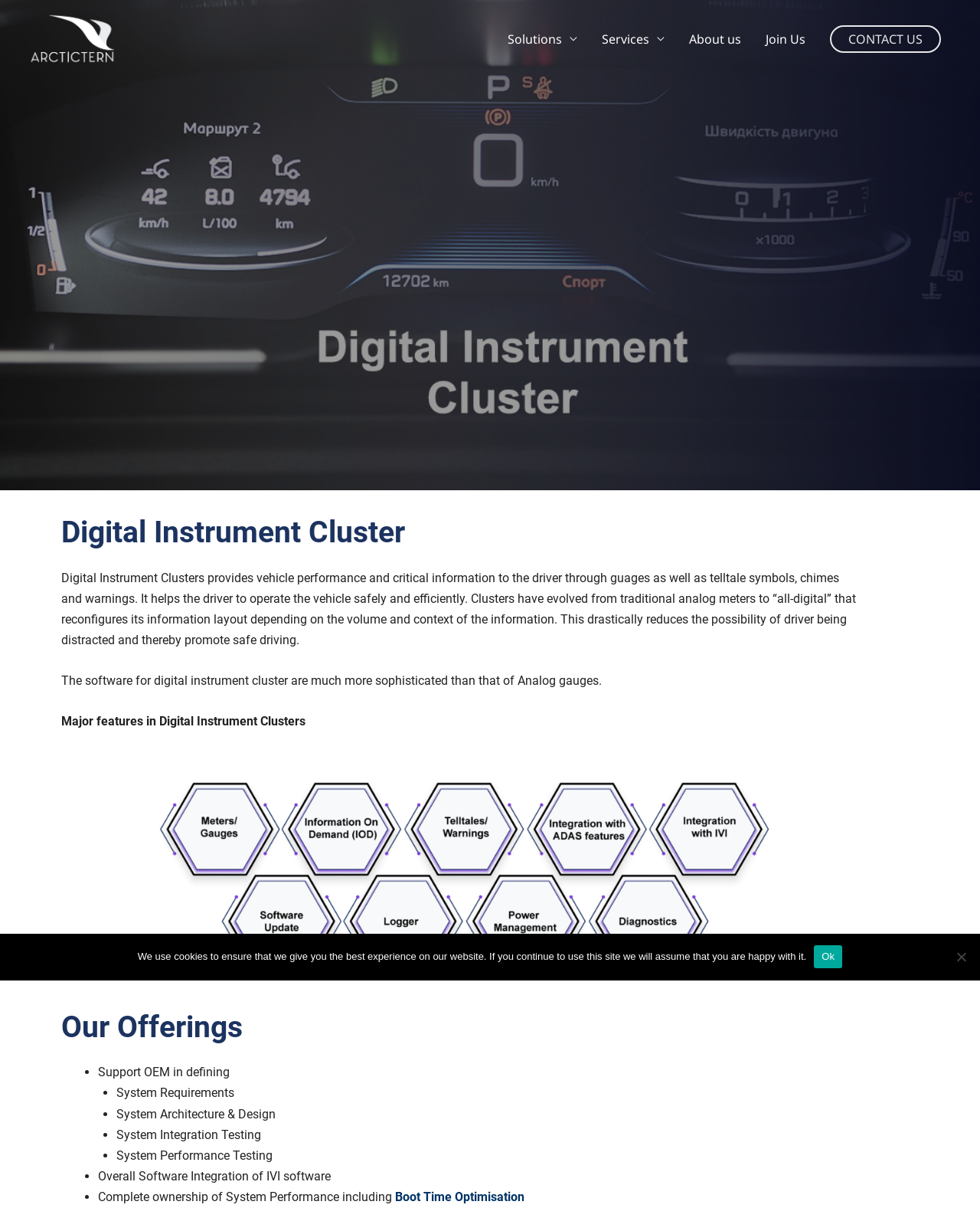What is the main purpose of Digital Instrument Clusters? Based on the image, give a response in one word or a short phrase.

Provide vehicle performance and critical information